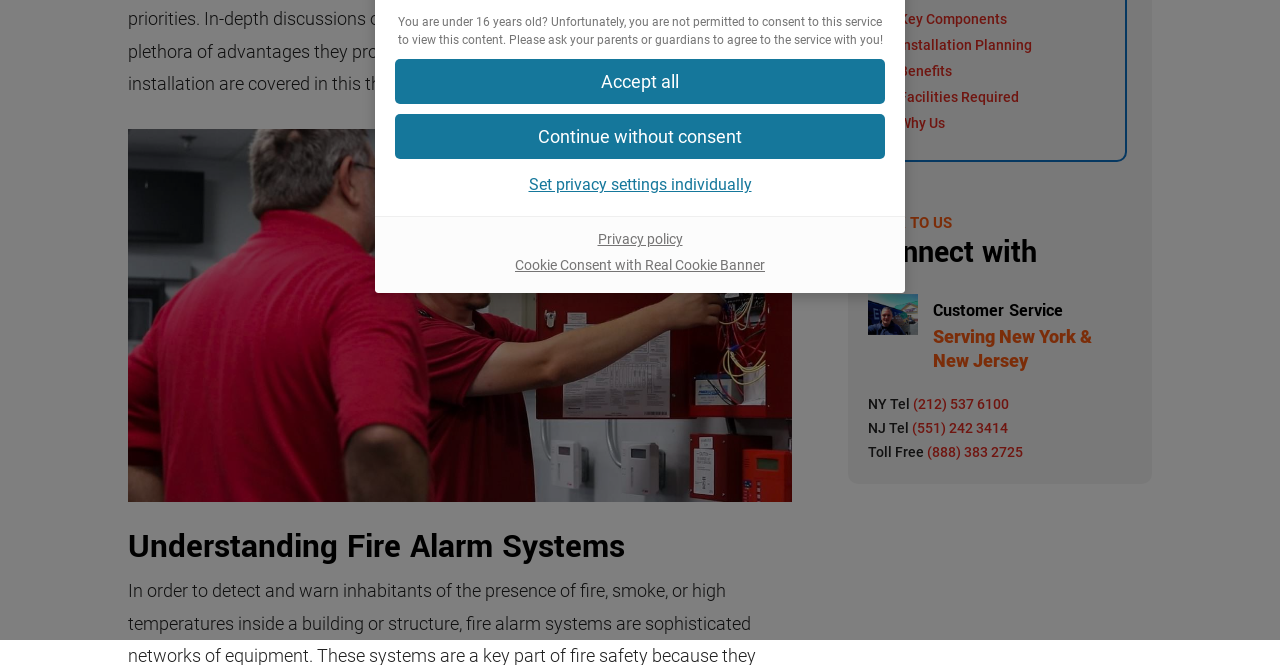Identify the bounding box of the HTML element described as: "(551) 242 3414".

[0.713, 0.631, 0.788, 0.655]